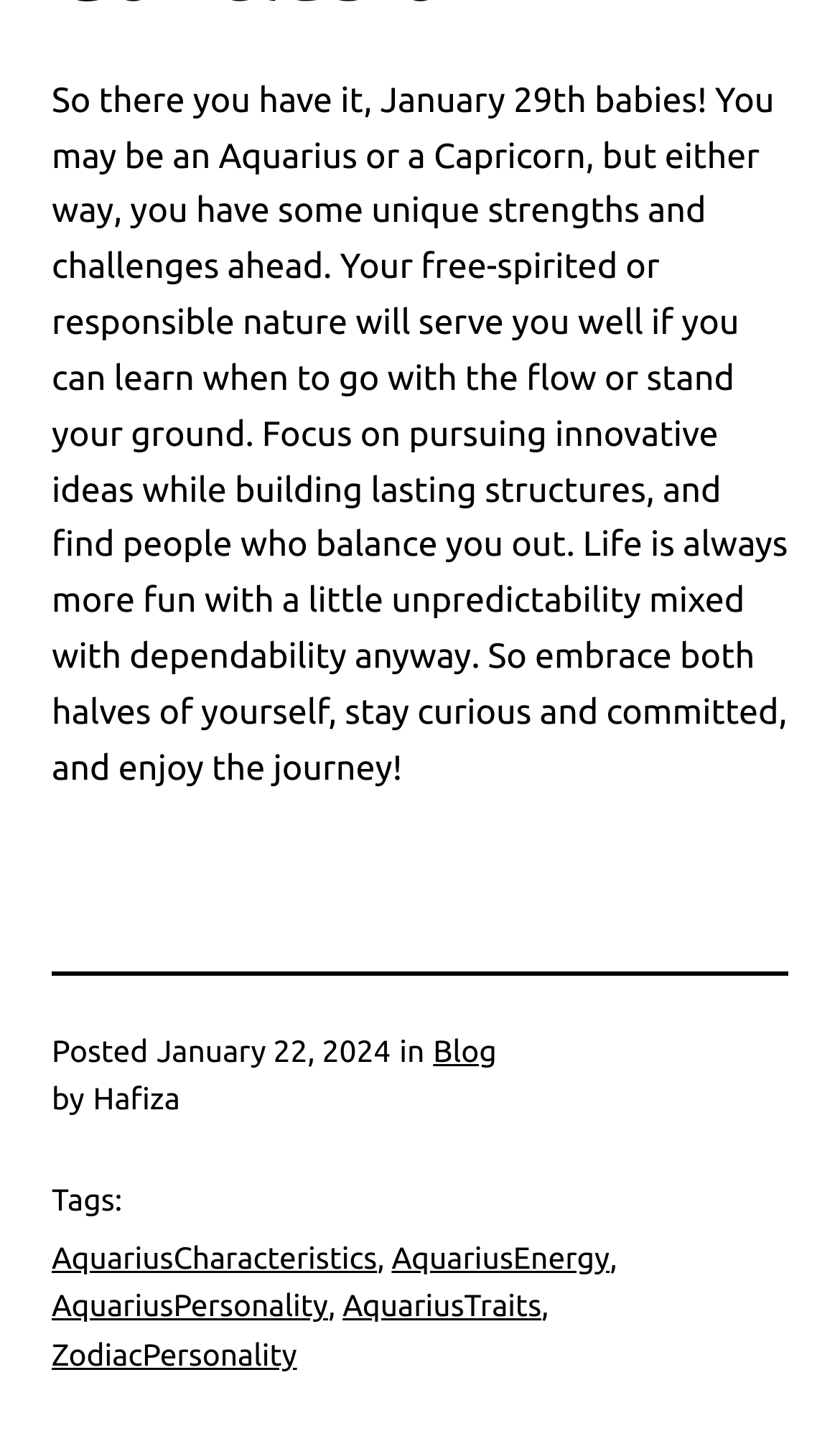Using the provided description: "Blog", find the bounding box coordinates of the corresponding UI element. The output should be four float numbers between 0 and 1, in the format [left, top, right, bottom].

[0.516, 0.719, 0.591, 0.743]